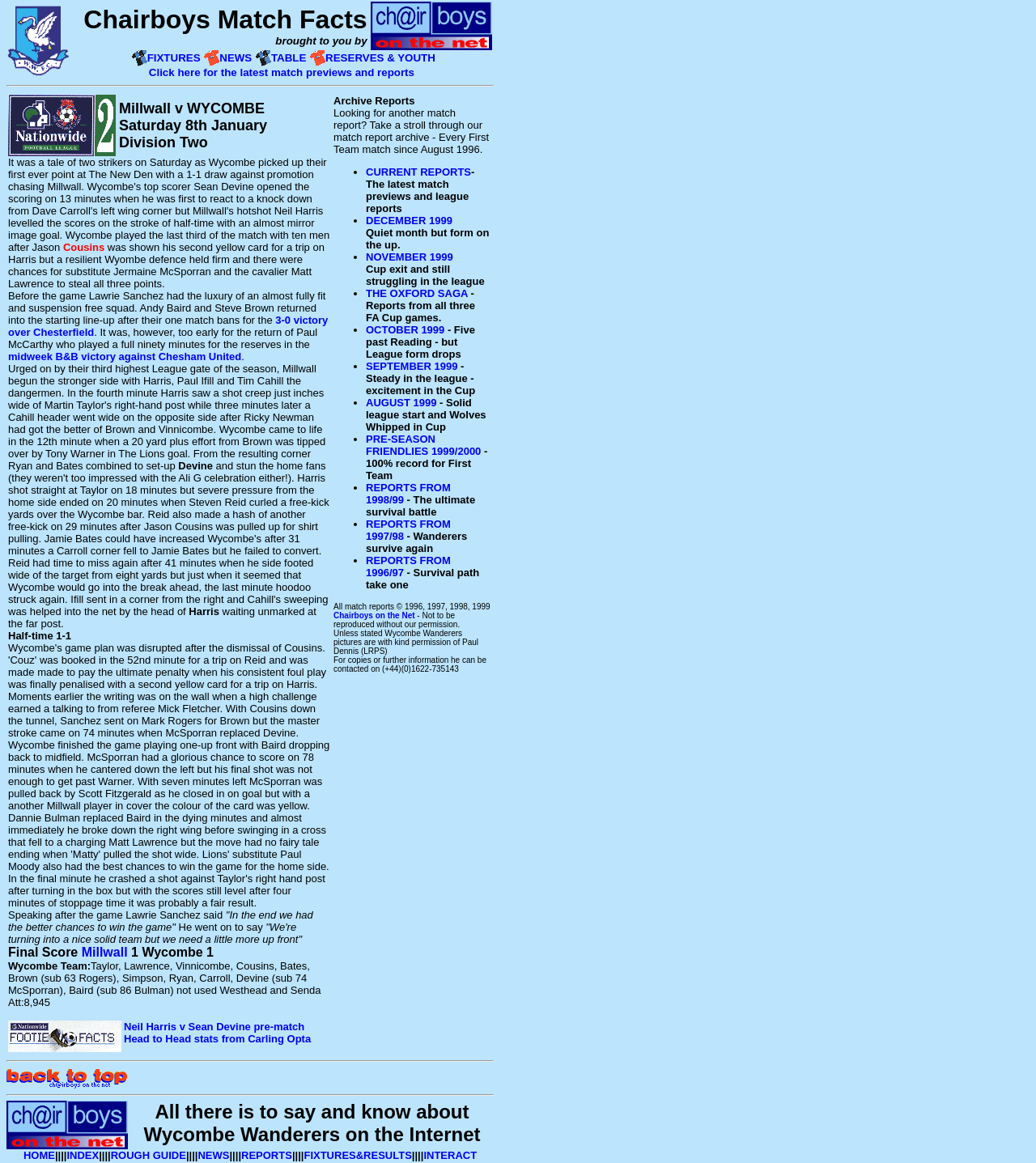Identify the bounding box coordinates for the region to click in order to carry out this instruction: "Click on the link to view the Carling Opta Stats". Provide the coordinates using four float numbers between 0 and 1, formatted as [left, top, right, bottom].

[0.12, 0.878, 0.3, 0.898]